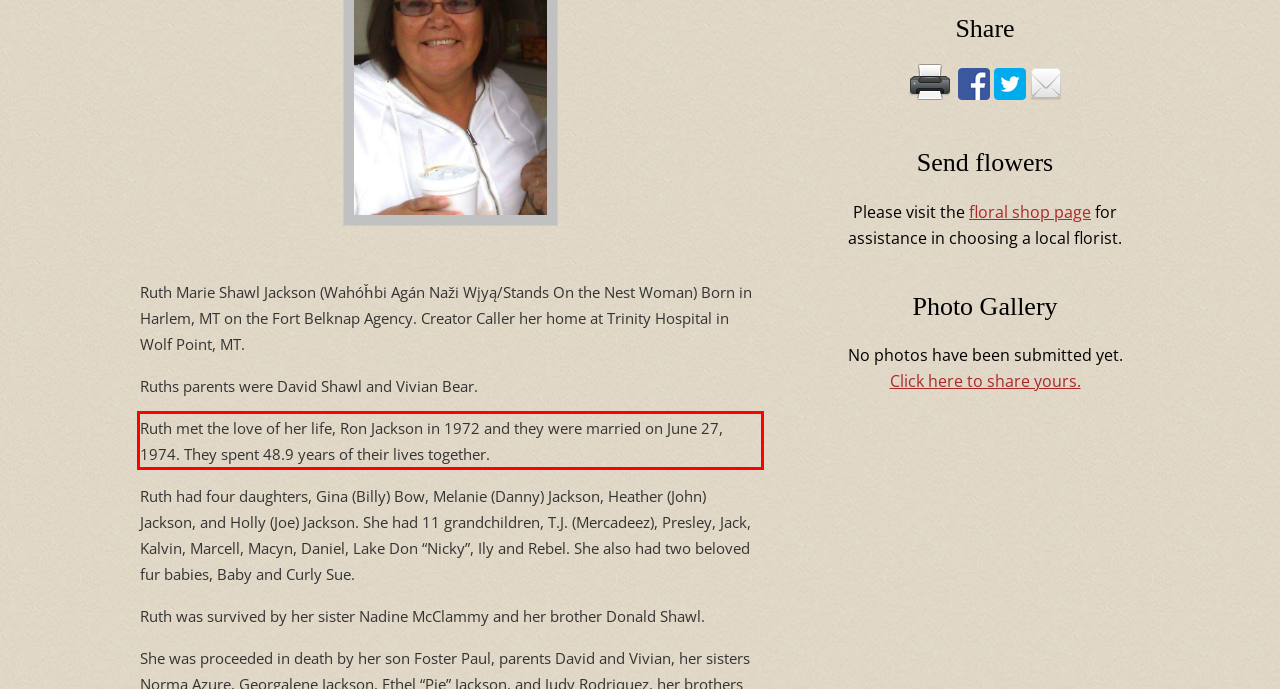Examine the screenshot of the webpage, locate the red bounding box, and generate the text contained within it.

Ruth met the love of her life, Ron Jackson in 1972 and they were married on June 27, 1974. They spent 48.9 years of their lives together.